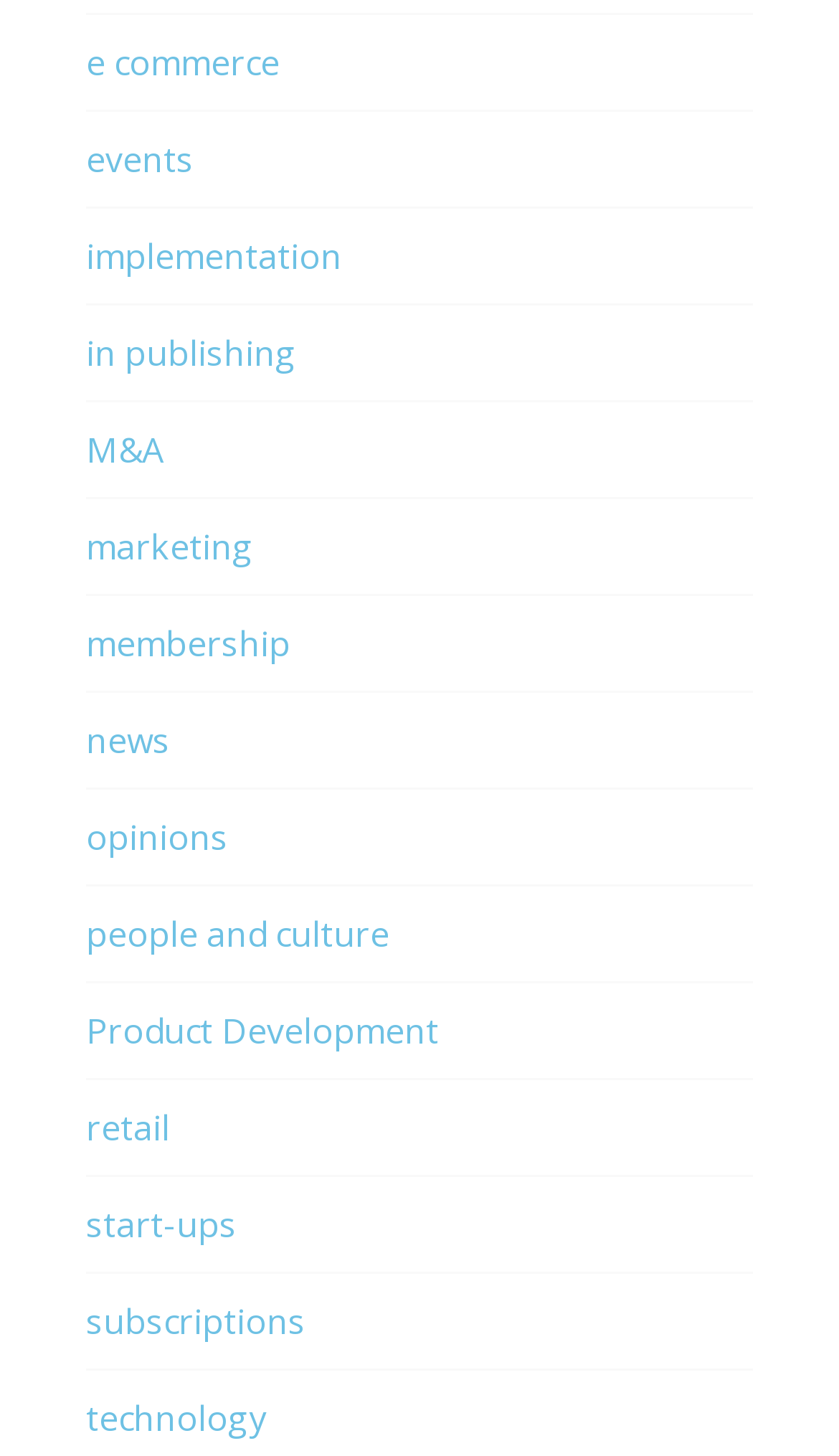Determine the bounding box coordinates of the UI element that matches the following description: "Become a Partner". The coordinates should be four float numbers between 0 and 1 in the format [left, top, right, bottom].

None